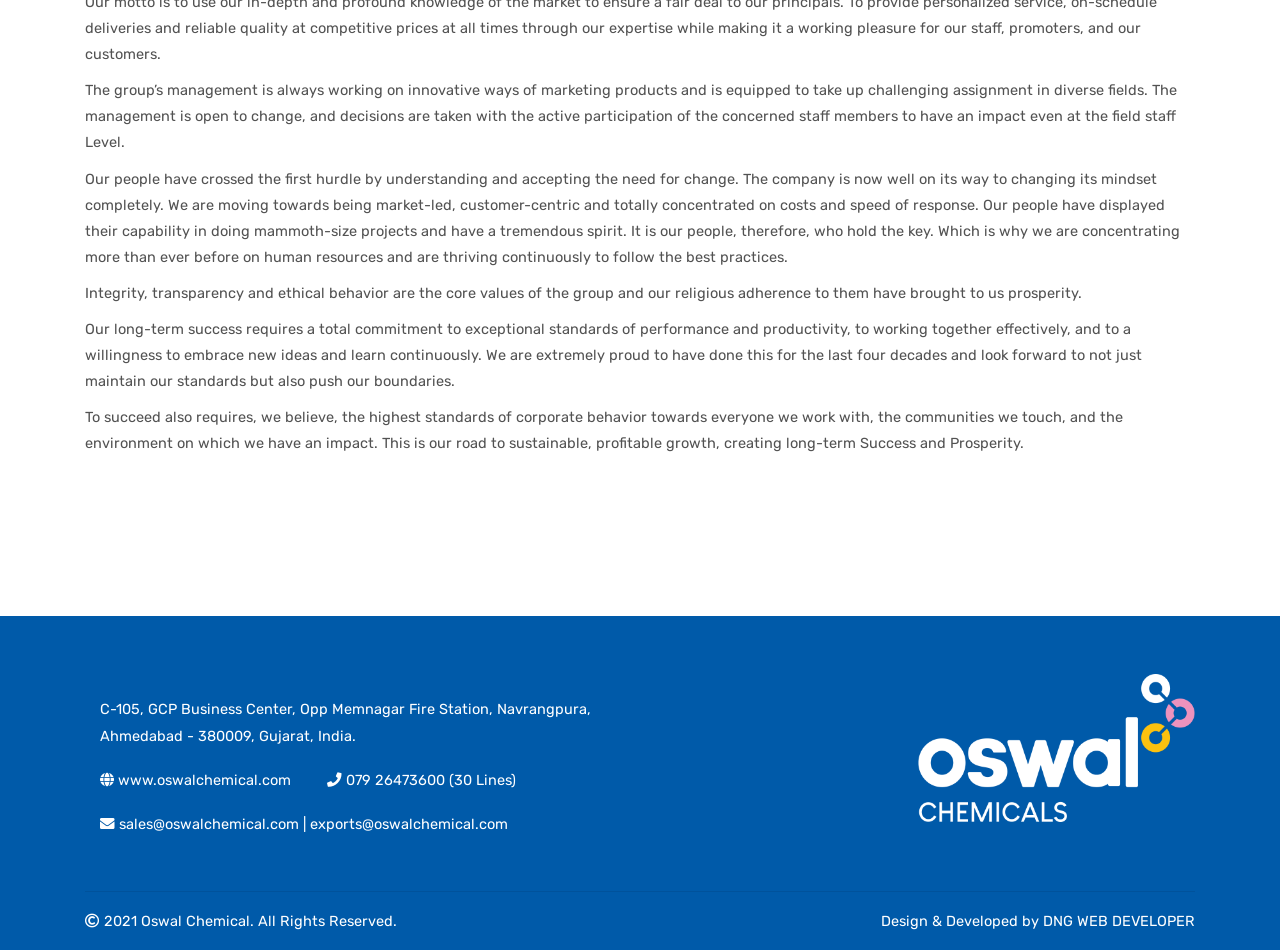Given the description: "alt="image"", determine the bounding box coordinates of the UI element. The coordinates should be formatted as four float numbers between 0 and 1, [left, top, right, bottom].

[0.595, 0.733, 0.934, 0.865]